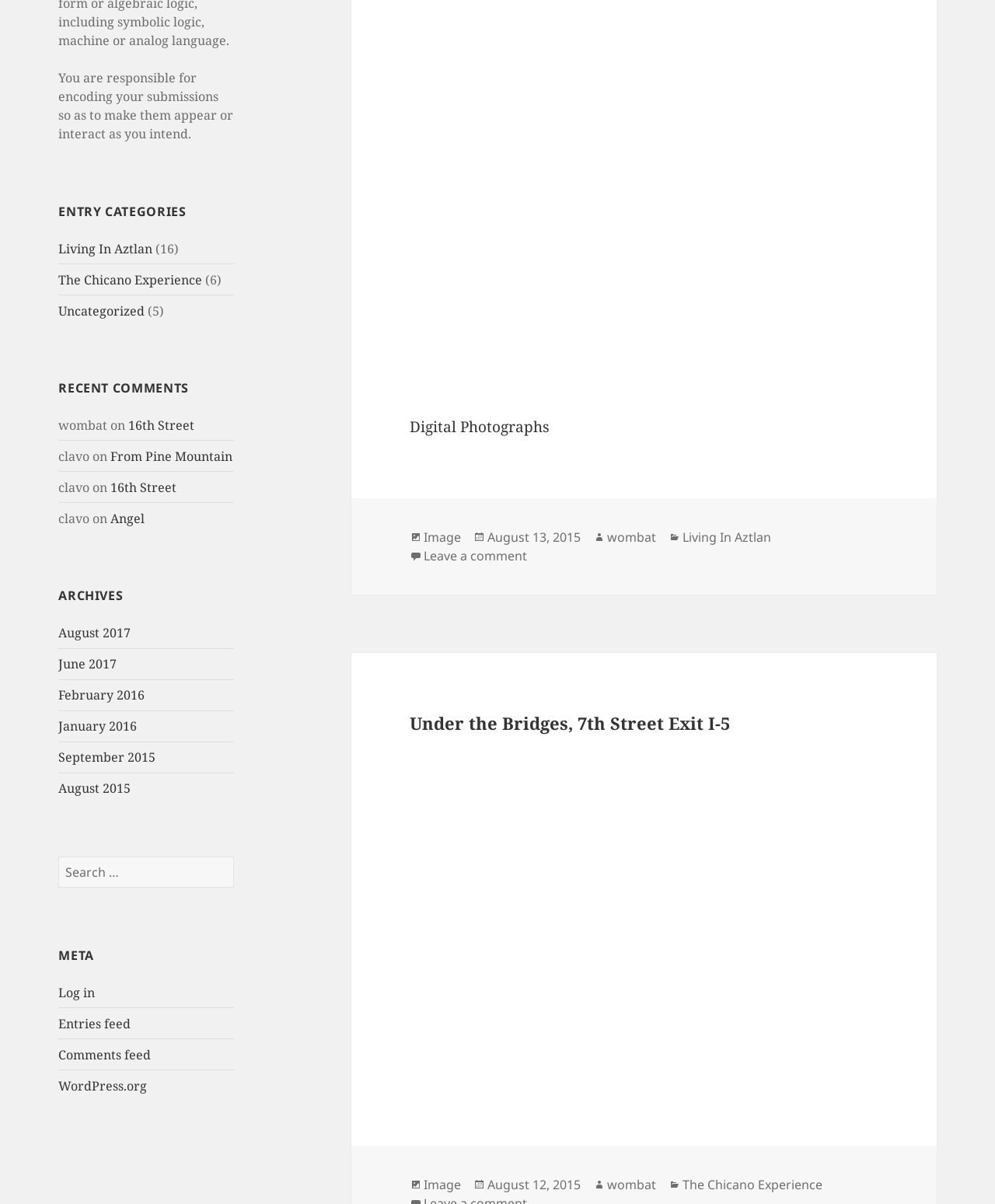Determine the bounding box coordinates for the region that must be clicked to execute the following instruction: "View Living In Aztlan category".

[0.059, 0.199, 0.153, 0.213]